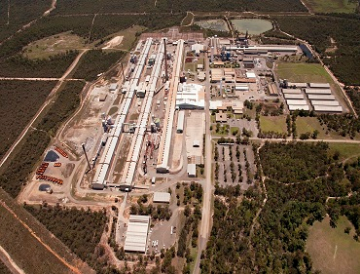What is the approximate size of the industrial site?
Provide an in-depth and detailed explanation in response to the question.

The answer can be obtained by reading the caption, which mentions that the industrial site spans approximately 2,000 hectares.